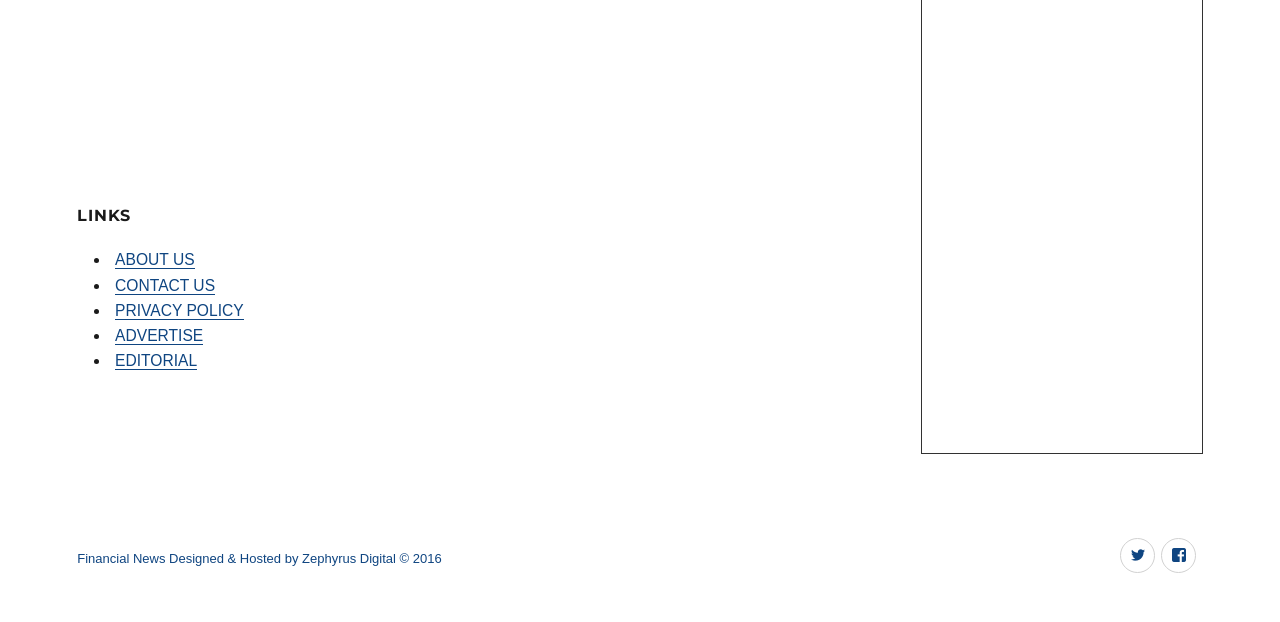Answer briefly with one word or phrase:
What is the name of the company that designed and hosted the website?

Zephyrus Digital